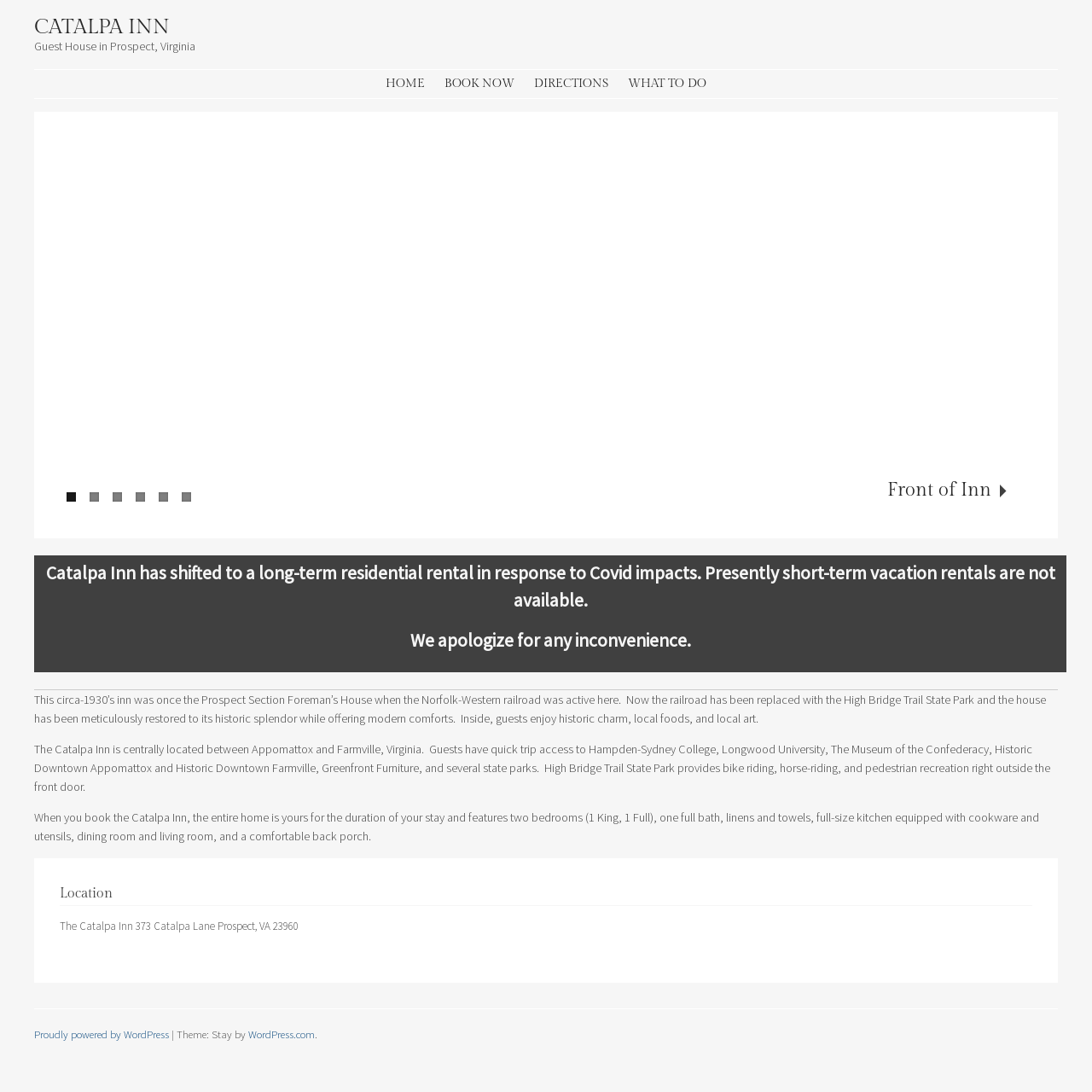Please locate the bounding box coordinates of the region I need to click to follow this instruction: "Click on the 'WHAT TO DO' link".

[0.567, 0.064, 0.655, 0.09]